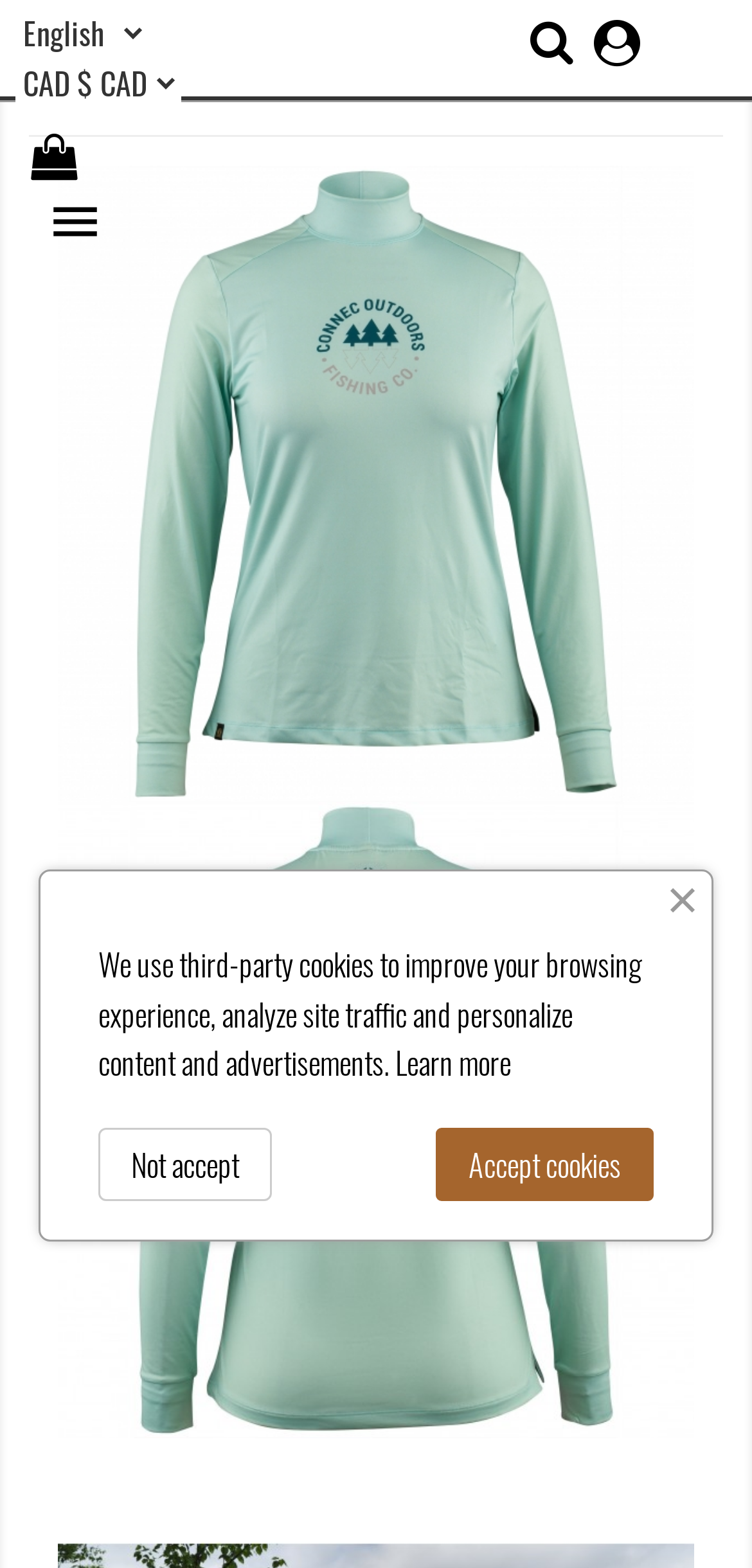Please provide a comprehensive response to the question based on the details in the image: What is the purpose of the link 'Learn more'?

The link 'Learn more' is present near the text 'We use third-party cookies to improve your browsing experience...', which suggests that the purpose of the link is to provide more information about cookies.